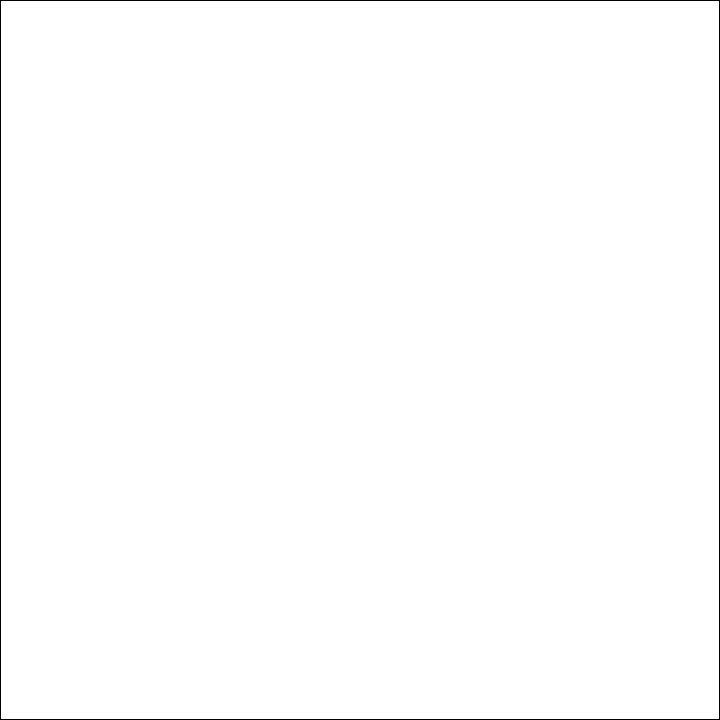Explain the contents of the image with as much detail as possible.

The image features the dried remains of a pumpkin, observed one month after being placed on top of a compost pile. Despite initial expectations of it having decomposed entirely, the pumpkin still possesses significant heft and moisture. The rind appears intact, suggesting that while much of the flesh has been consumed or deteriorated, some parts remain. This particular depiction captures the essence of how nature can reclaim organic matter, transitioning the pumpkin into a state of decomposition, with hints of its past vigor evident in the remaining shell. The context is further enriched by the mention that local wildlife, possibly chipmunks, may have contributed to the pumpkin's consumption during a record drought.